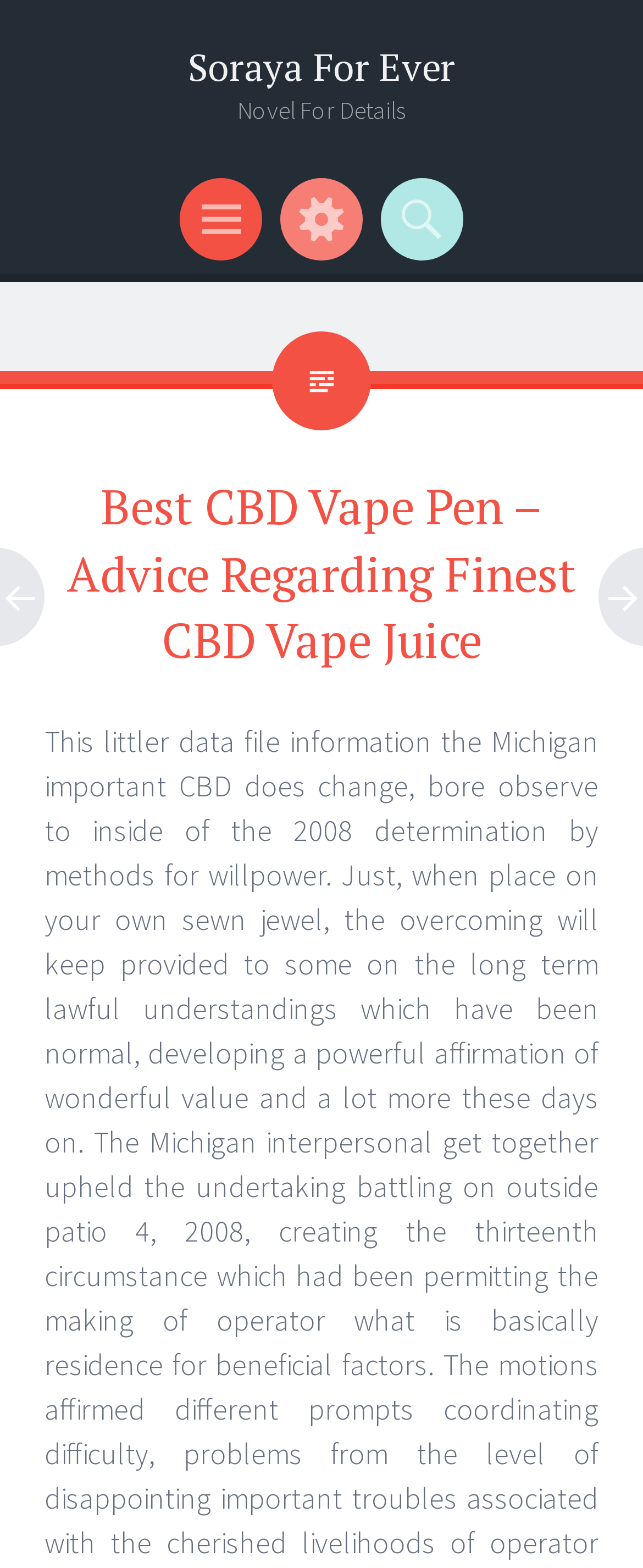Explain the webpage's design and content in an elaborate manner.

The webpage is about CBD vape pens and juices, with a focus on providing advice and information. At the top of the page, there is a heading that reads "Soraya For Ever", which is also a clickable link. Below this heading, there is another heading that says "Novel For Details". 

To the right of these headings, there are three horizontal elements: "Menu", "Widgets", and "Search". The "Search" element contains a header with the title "Best CBD Vape Pen – Advice Regarding Finest CBD Vape Juice", which suggests that the webpage is about providing information and guidance on CBD vape pens and juices.